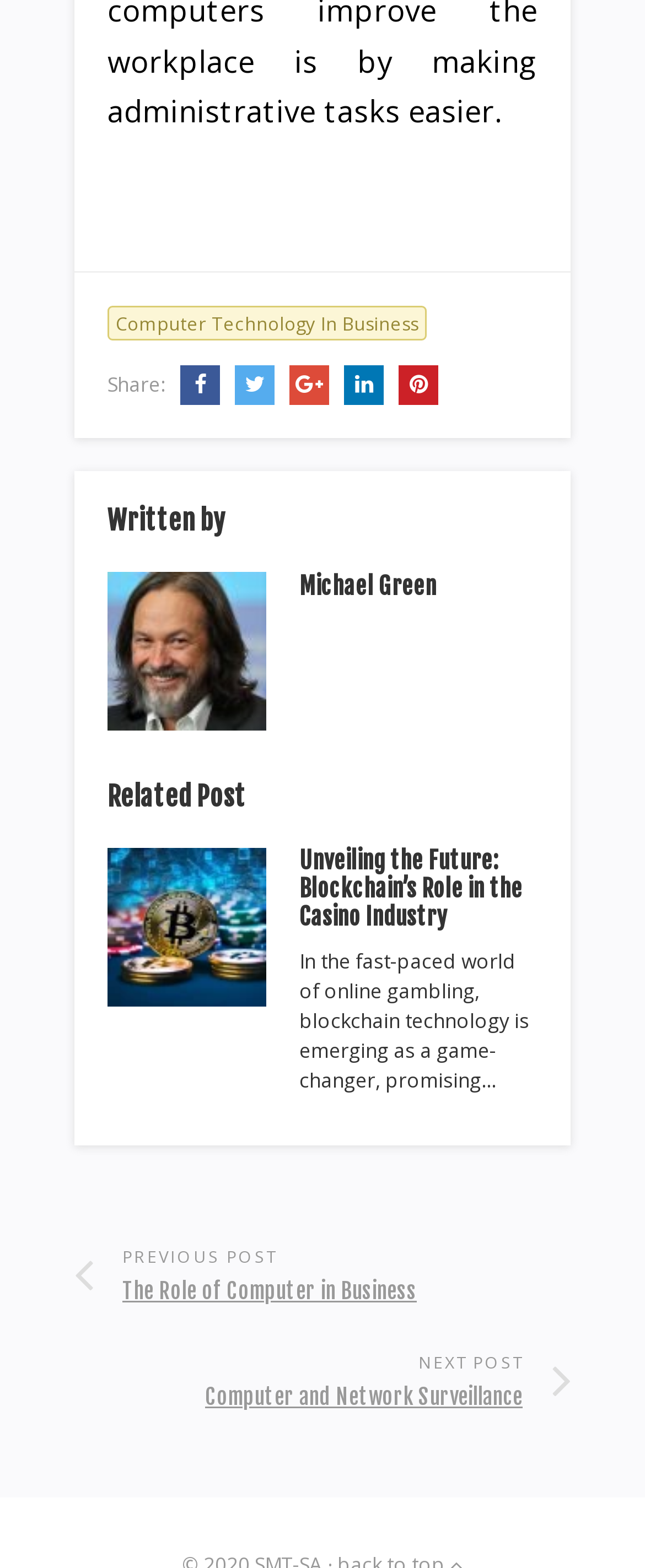Answer the following query with a single word or phrase:
What is the previous post about?

The Role of Computer in Business